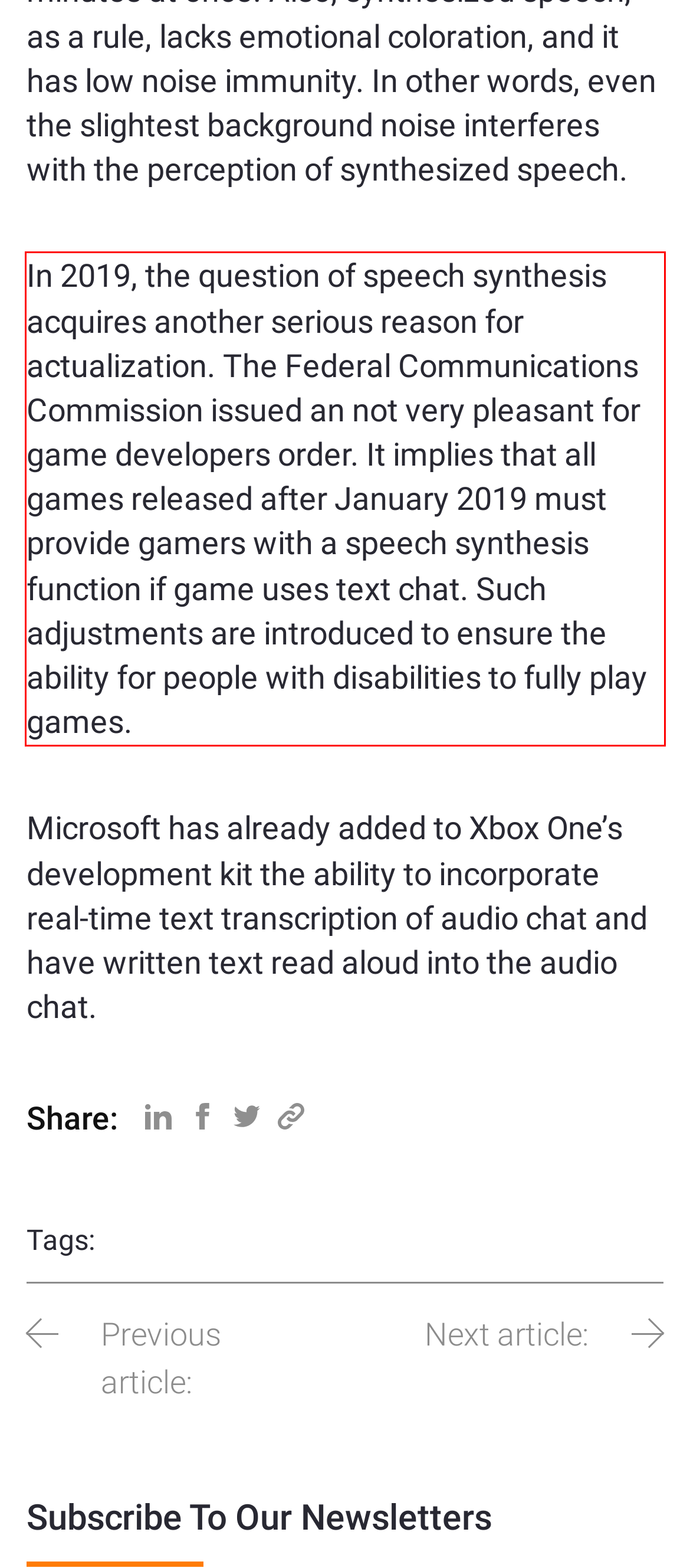There is a UI element on the webpage screenshot marked by a red bounding box. Extract and generate the text content from within this red box.

In 2019, the question of speech synthesis acquires another serious reason for actualization. The Federal Communications Commission issued an not very pleasant for game developers order. It implies that all games released after January 2019 must provide gamers with a speech synthesis function if game uses text chat. Such adjustments are introduced to ensure the ability for people with disabilities to fully play games.